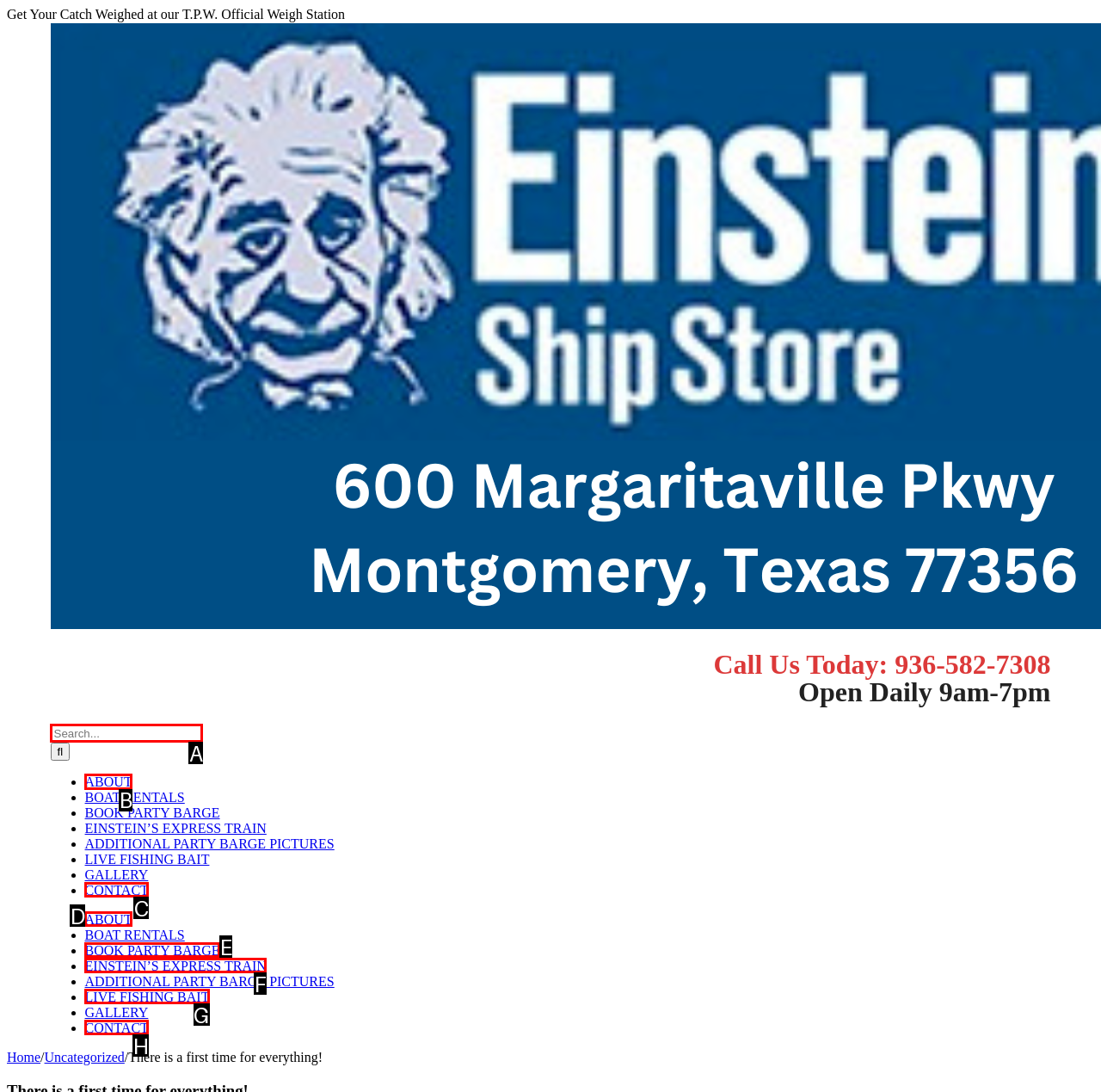To achieve the task: Visit the blog, indicate the letter of the correct choice from the provided options.

None